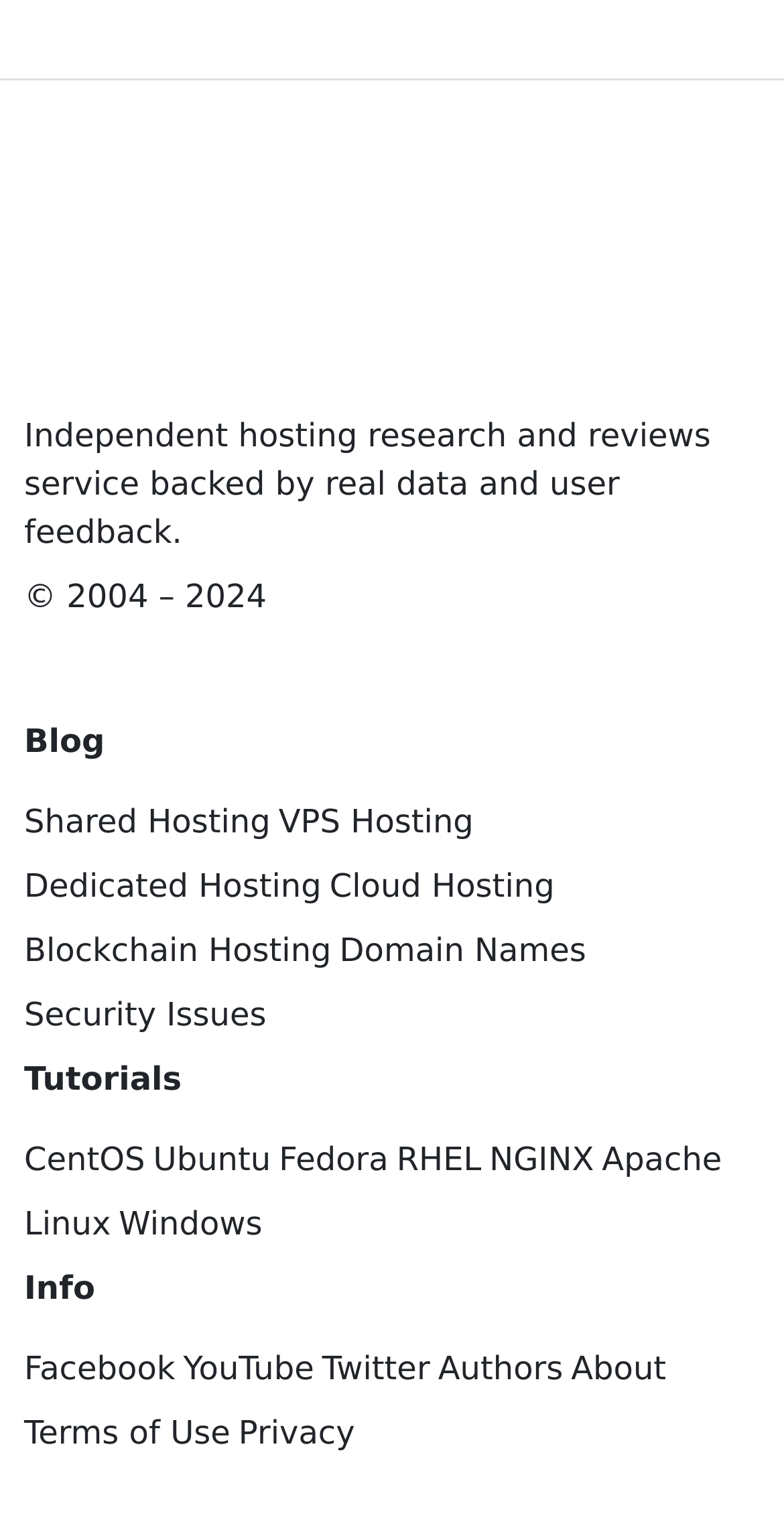Find the bounding box coordinates of the element I should click to carry out the following instruction: "Read about Independent hosting research and reviews service".

[0.031, 0.272, 0.907, 0.36]